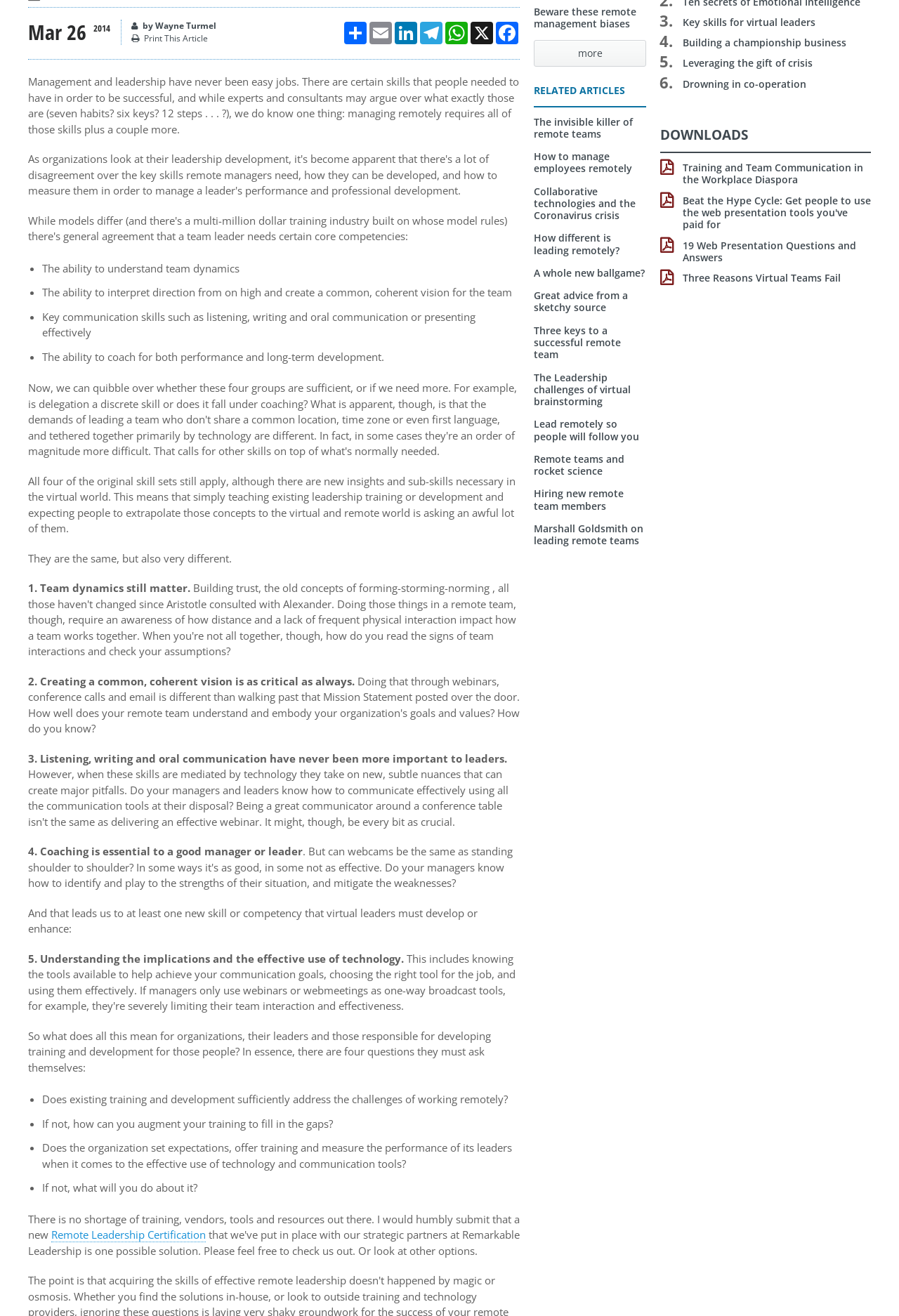Locate the UI element described by Remote teams and rocket science in the provided webpage screenshot. Return the bounding box coordinates in the format (top-left x, top-left y, bottom-right x, bottom-right y), ensuring all values are between 0 and 1.

[0.594, 0.344, 0.695, 0.363]